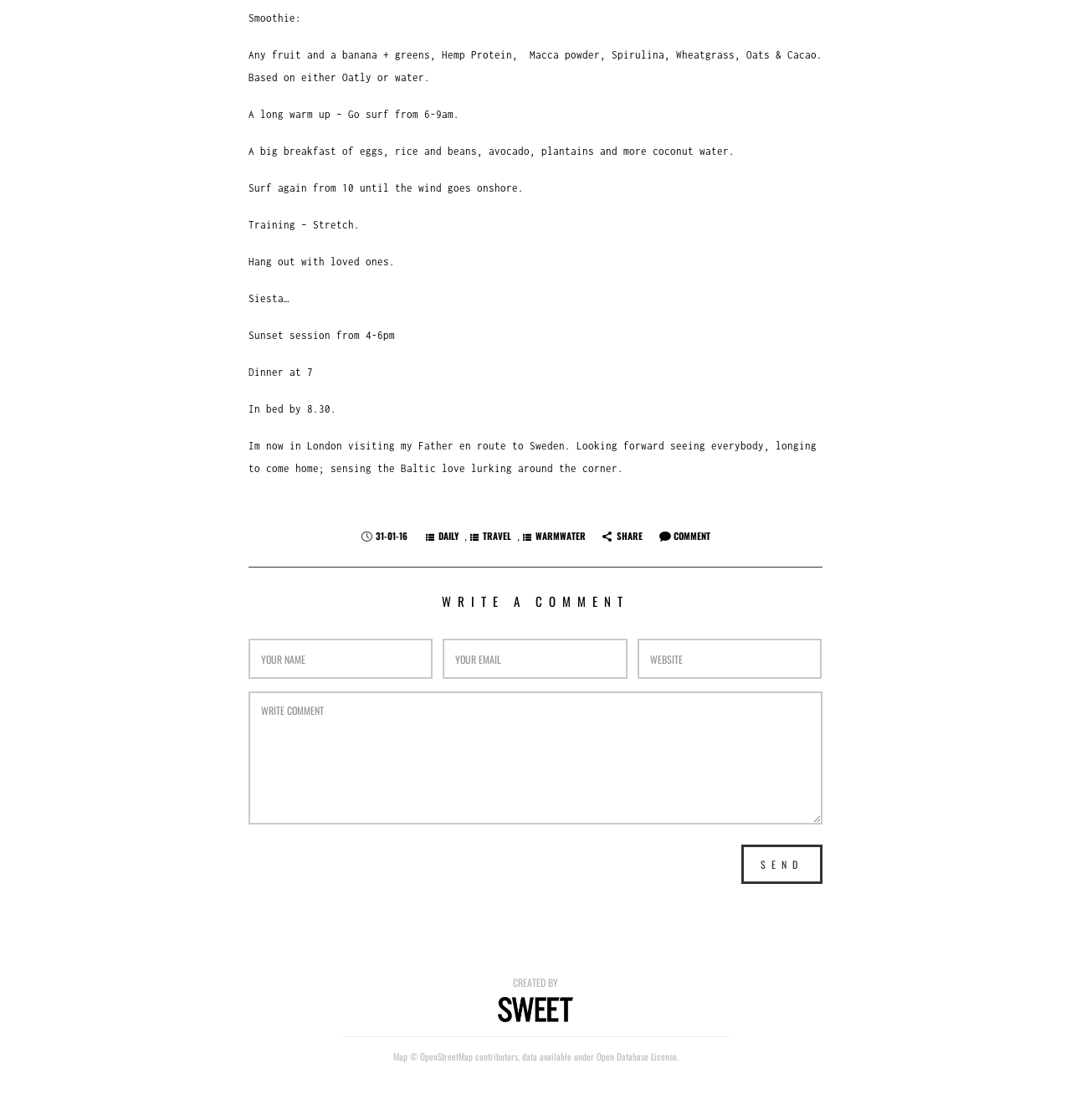Find the bounding box coordinates of the element to click in order to complete the given instruction: "Add the product to cart."

None